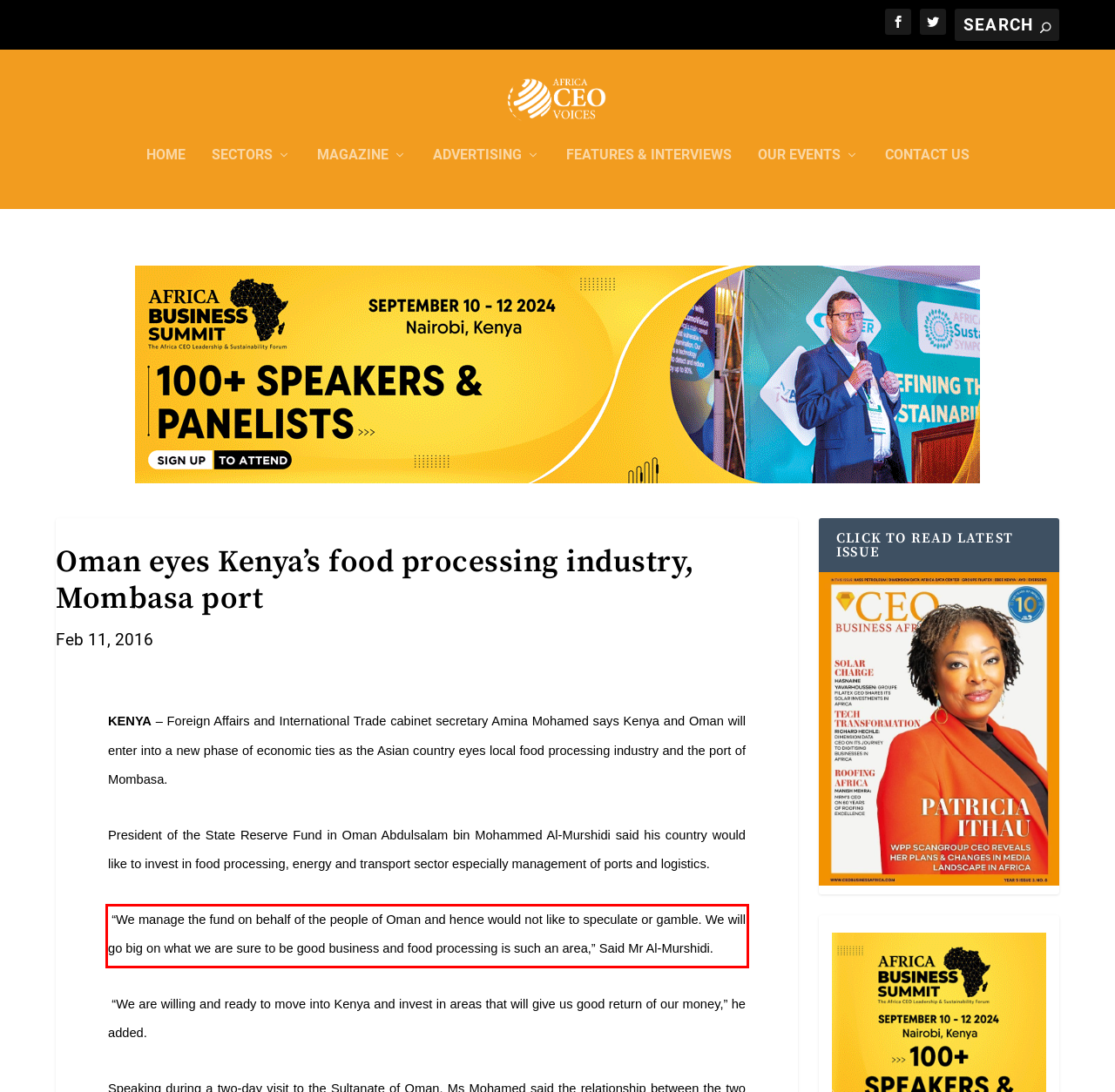Observe the screenshot of the webpage, locate the red bounding box, and extract the text content within it.

“We manage the fund on behalf of the people of Oman and hence would not like to speculate or gamble. We will go big on what we are sure to be good business and food processing is such an area,” Said Mr Al-Murshidi.